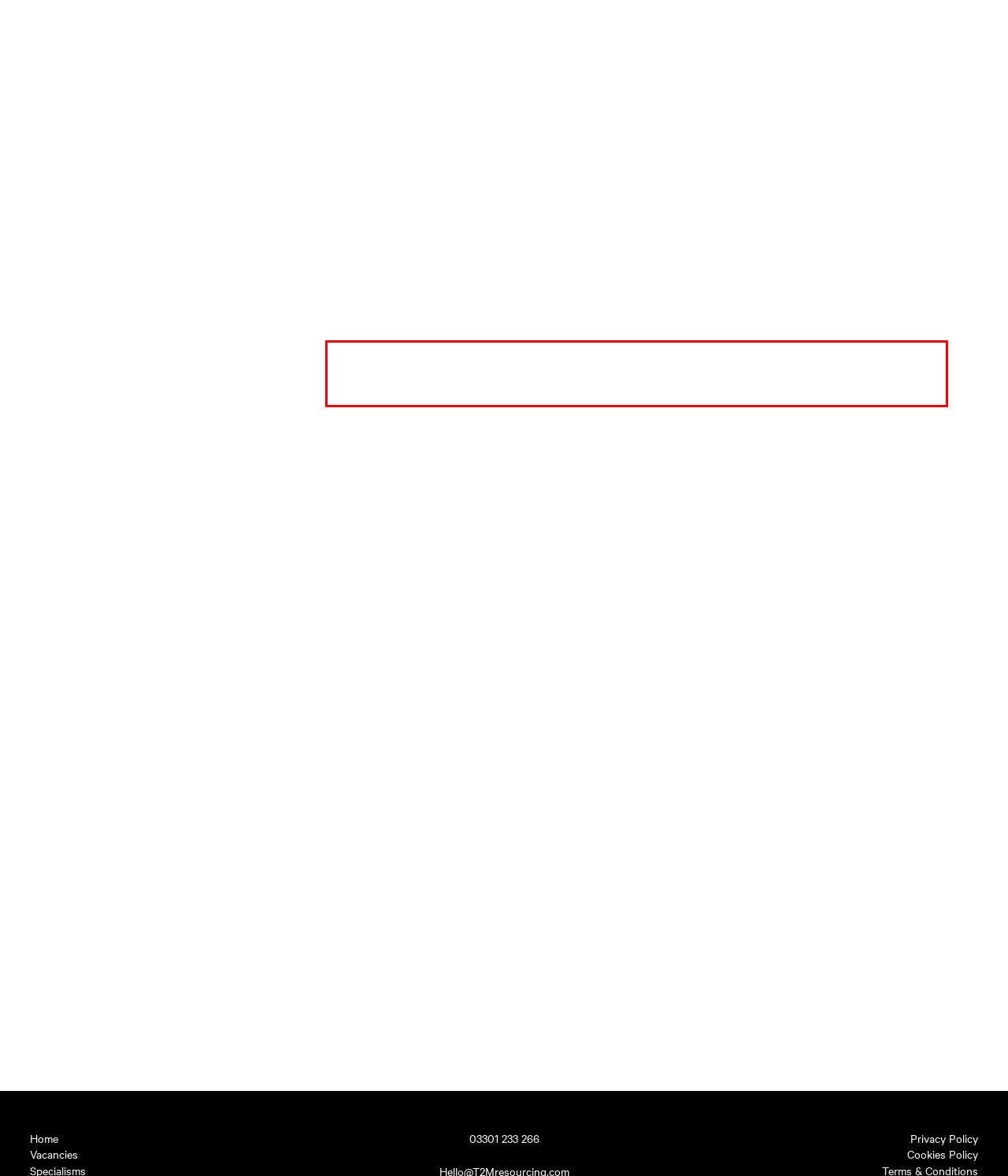Your task is to recognize and extract the text content from the UI element enclosed in the red bounding box on the webpage screenshot.

Becoming an effective change manager can considerably improve both employee satisfaction as well as business operations. This doesn’t come without its challenges, but is significant for the ever evolving digital landscape.